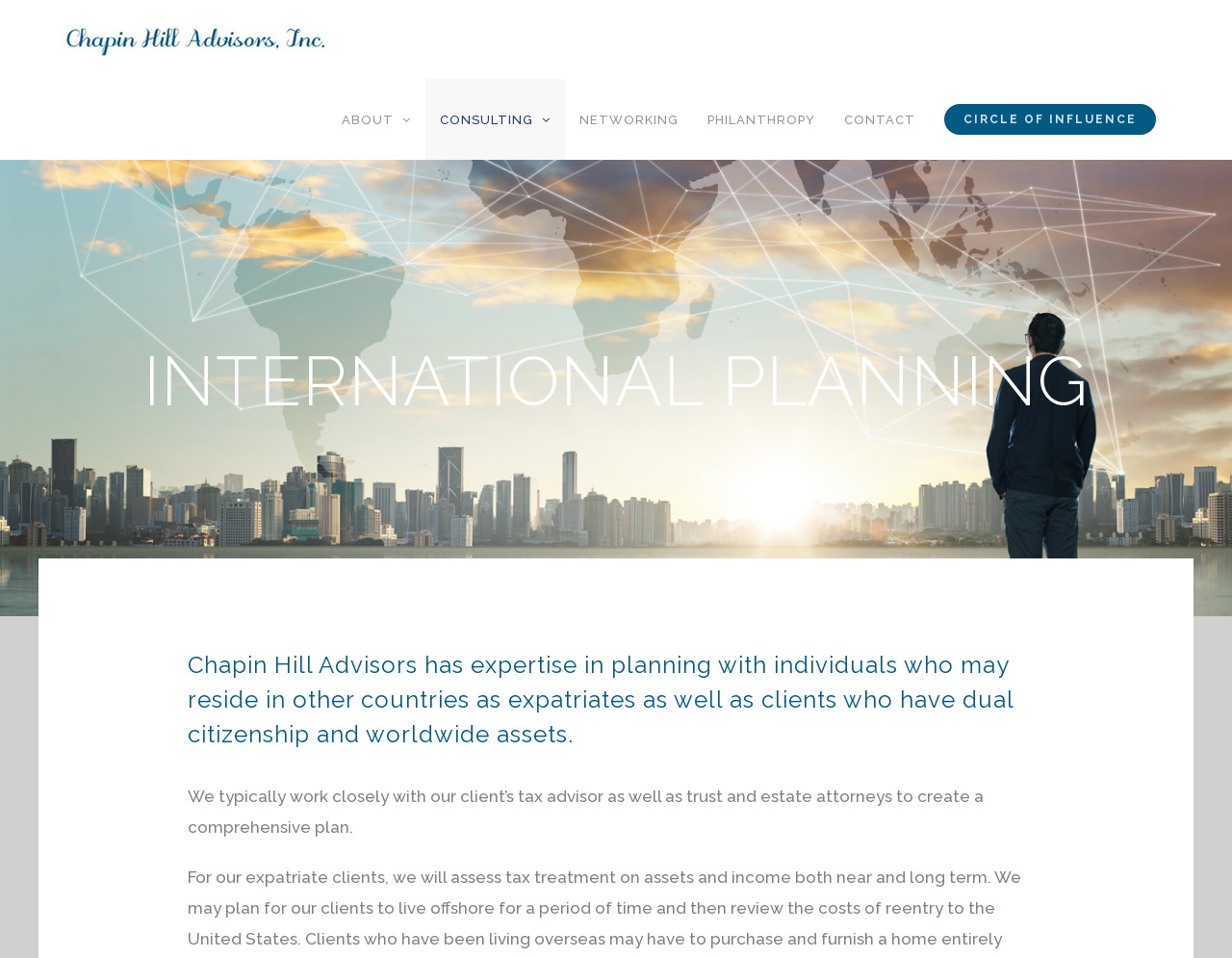Respond to the following query with just one word or a short phrase: 
What is the logo of Chapin Hill Advisors?

Chapin Hill Advisors, Inc Logo